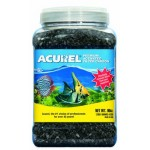Is the product suitable for both fresh and saltwater aquatics?
Based on the screenshot, give a detailed explanation to answer the question.

The caption explicitly states that the product is suitable for all types of filtration systems, which includes both fresh and saltwater aquatics, making it a versatile and widely applicable product.